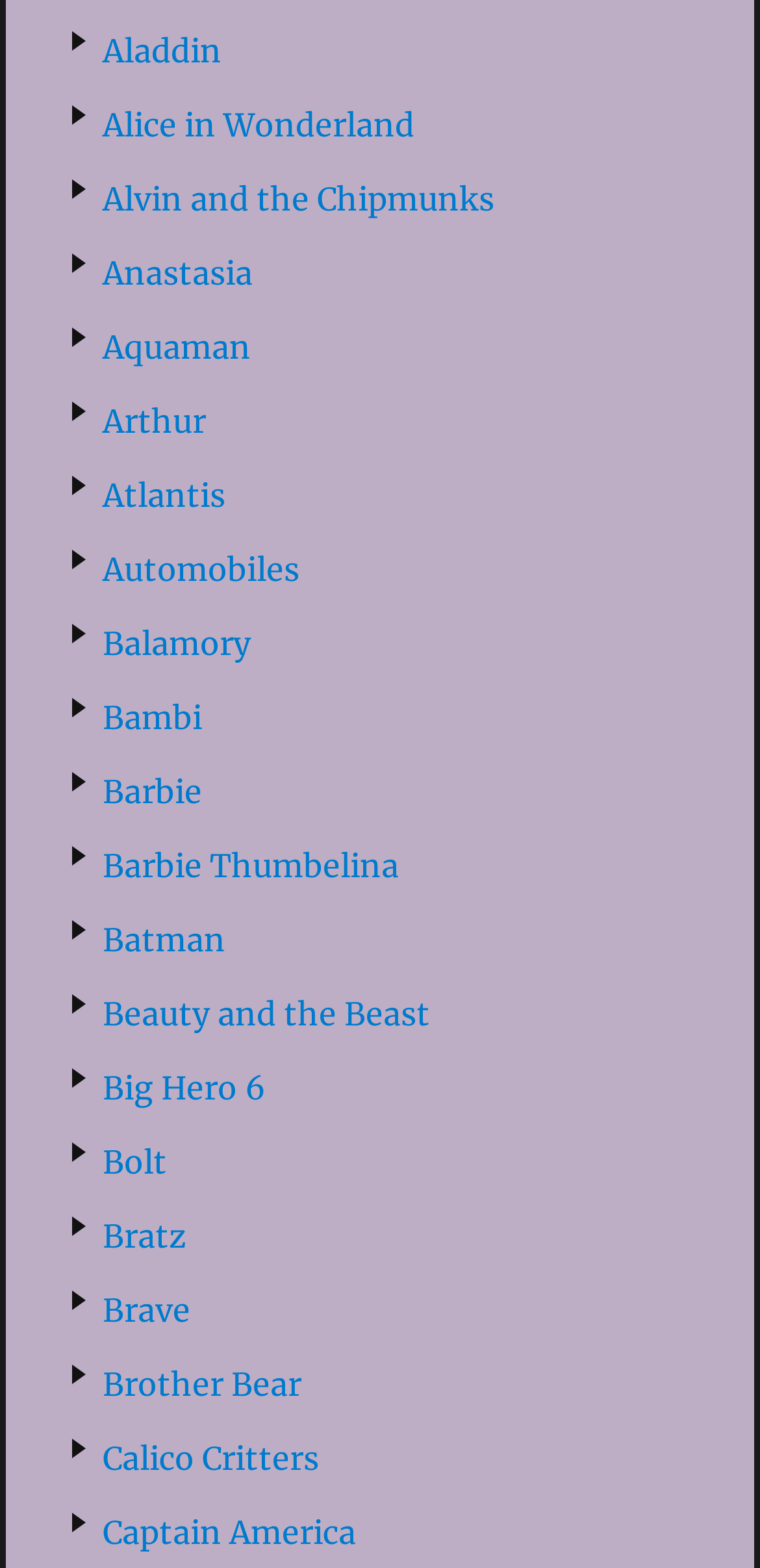Respond with a single word or short phrase to the following question: 
How many movie titles are listed?

26